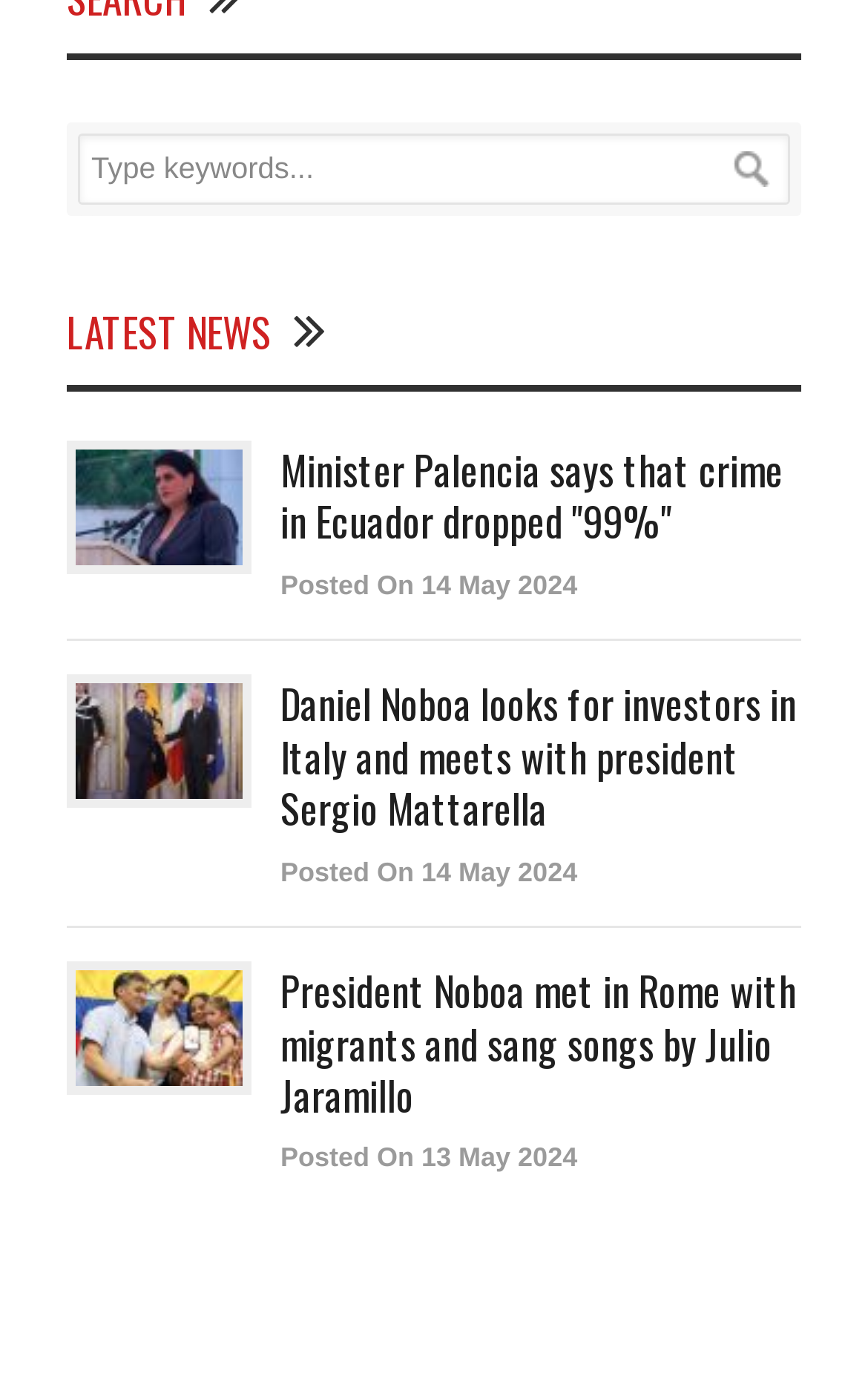Please identify the bounding box coordinates of the clickable area that will allow you to execute the instruction: "view news posted on 14 May 2024".

[0.323, 0.414, 0.665, 0.436]